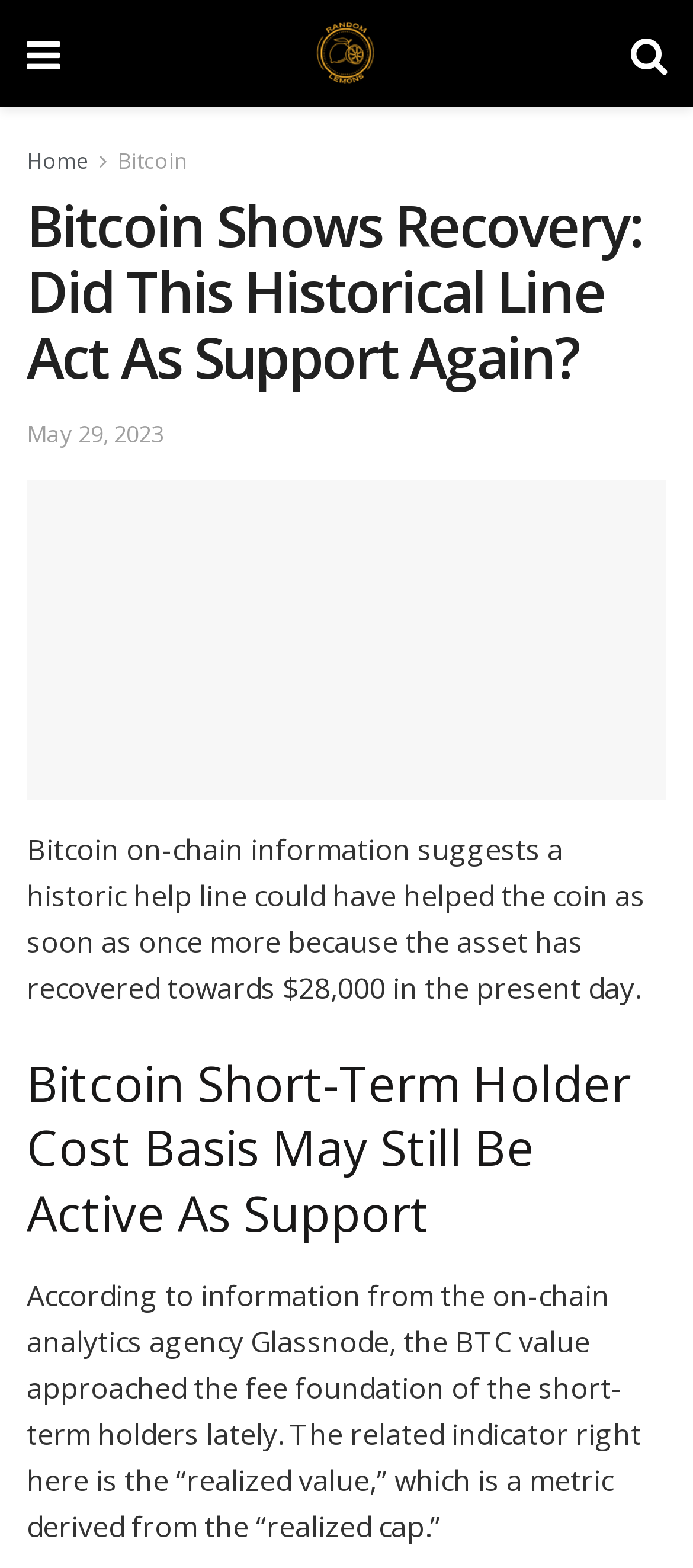Provide the bounding box coordinates for the specified HTML element described in this description: "Home". The coordinates should be four float numbers ranging from 0 to 1, in the format [left, top, right, bottom].

[0.038, 0.093, 0.128, 0.112]